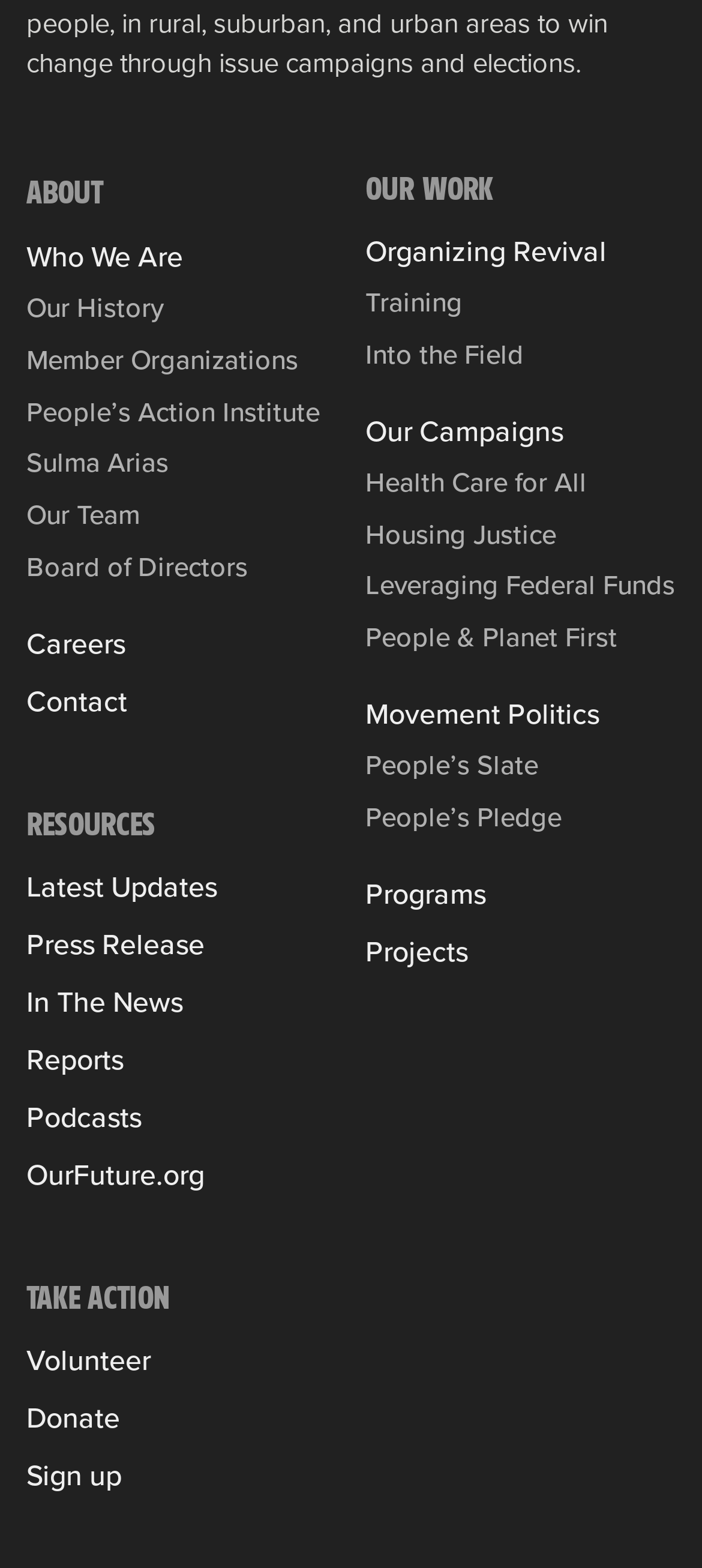Provide a thorough and detailed response to the question by examining the image: 
How many links are there under the 'RESOURCES' section?

I counted the number of links under the 'RESOURCES' section, which are 'Latest Updates', 'Press Release', 'In The News', 'Reports', 'Podcasts', and 'OurFuture.org'. There are 7 links in total.